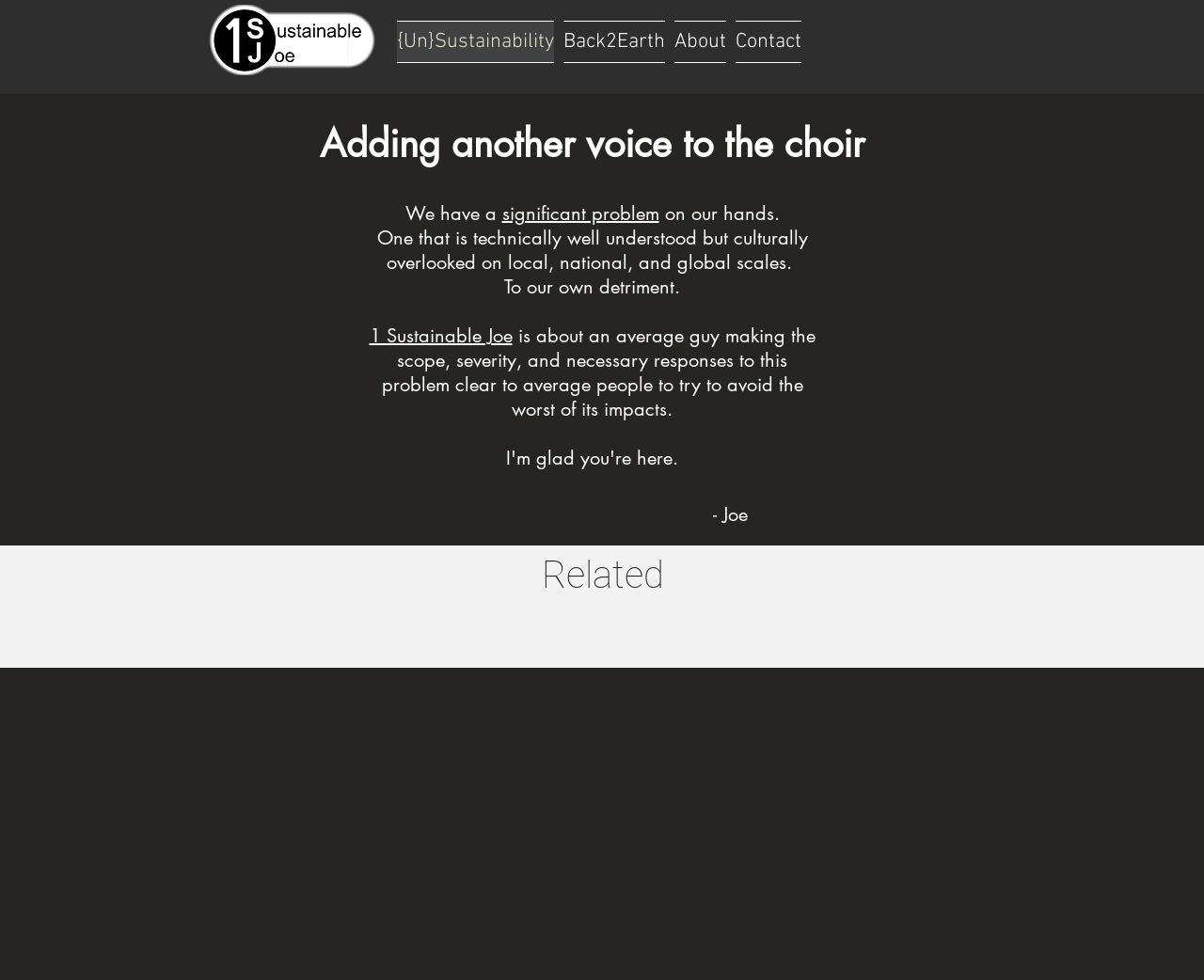Give a concise answer using only one word or phrase for this question:
What is the category of the link 'Back2Earth'?

Navigation